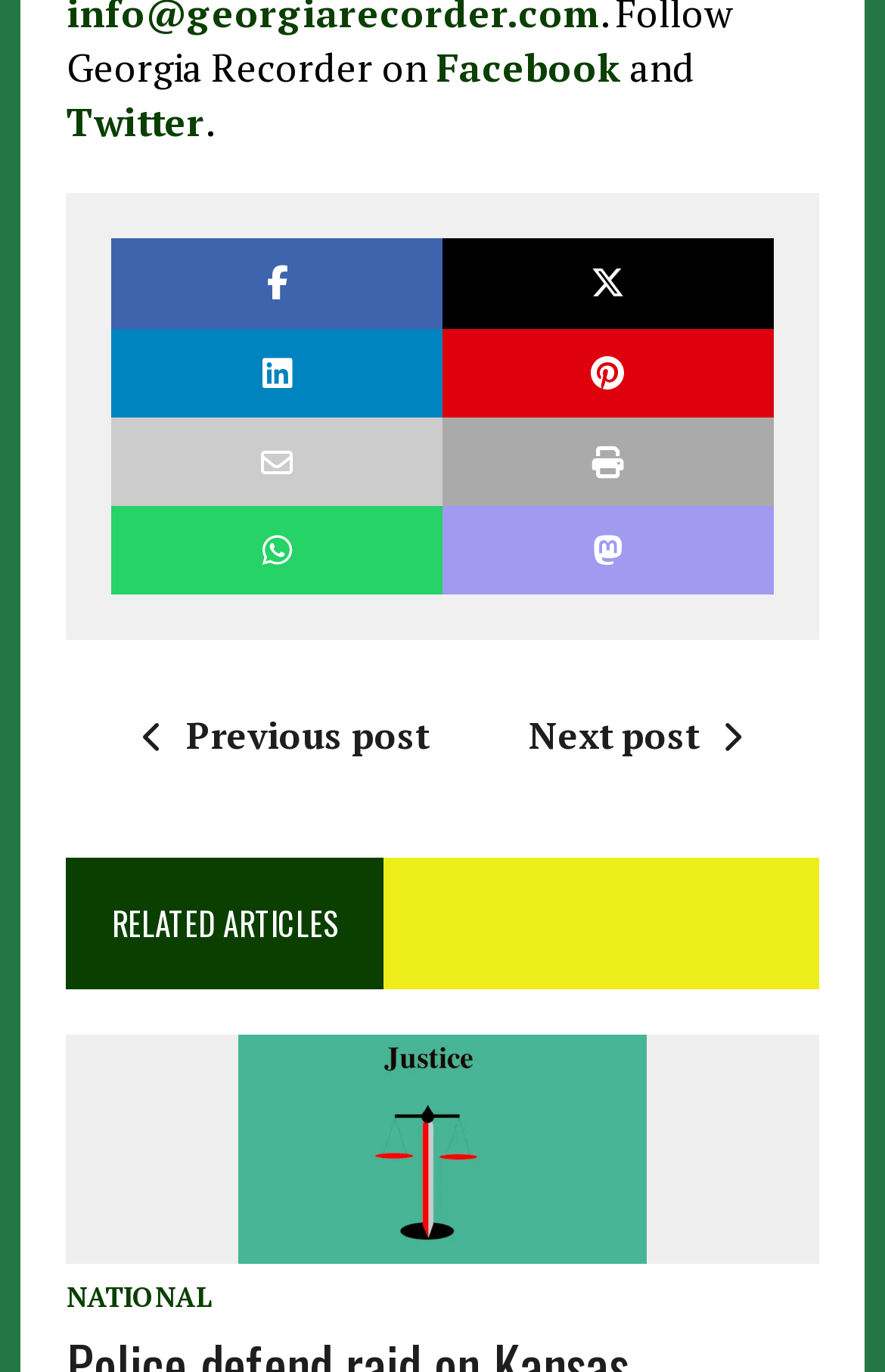Pinpoint the bounding box coordinates for the area that should be clicked to perform the following instruction: "View previous post".

[0.136, 0.518, 0.485, 0.554]